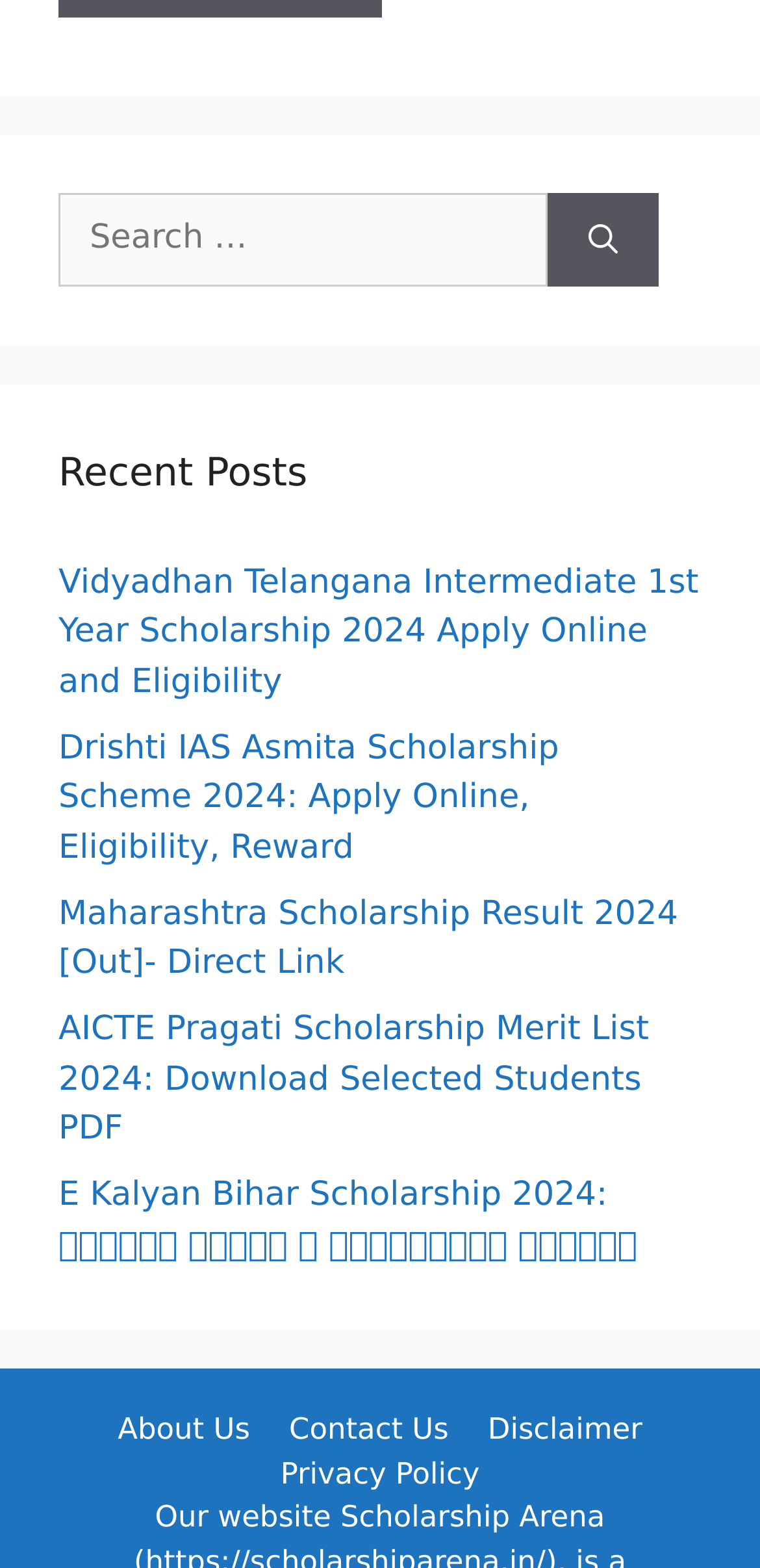Using the provided description: "Disclaimer", find the bounding box coordinates of the corresponding UI element. The output should be four float numbers between 0 and 1, in the format [left, top, right, bottom].

[0.642, 0.901, 0.845, 0.923]